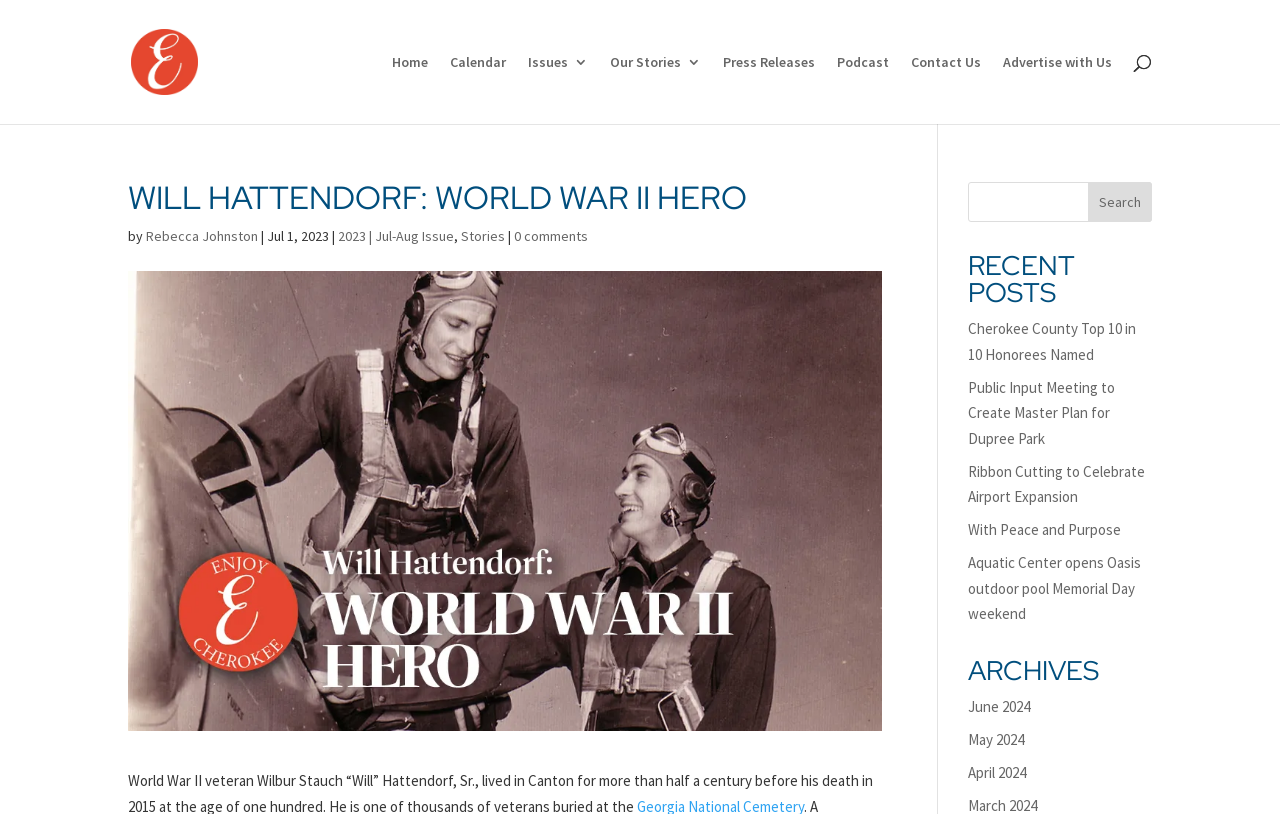Can you pinpoint the bounding box coordinates for the clickable element required for this instruction: "Click the 'GALERIA' link"? The coordinates should be four float numbers between 0 and 1, i.e., [left, top, right, bottom].

None